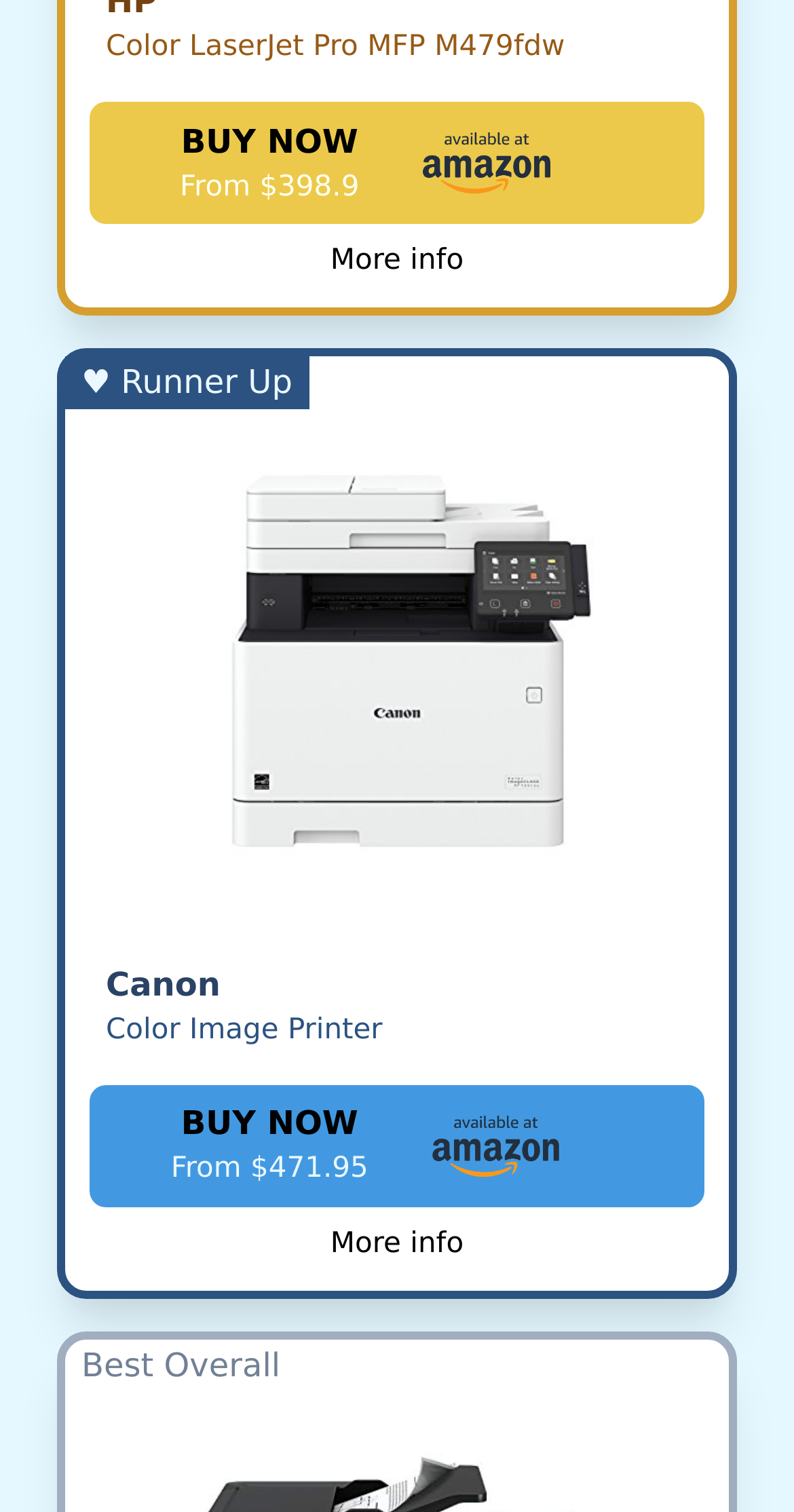Please analyze the image and provide a thorough answer to the question:
How many products are displayed on this webpage?

I counted two sections on the webpage, each with a 'BUY NOW' button and an image, suggesting that there are two products displayed.